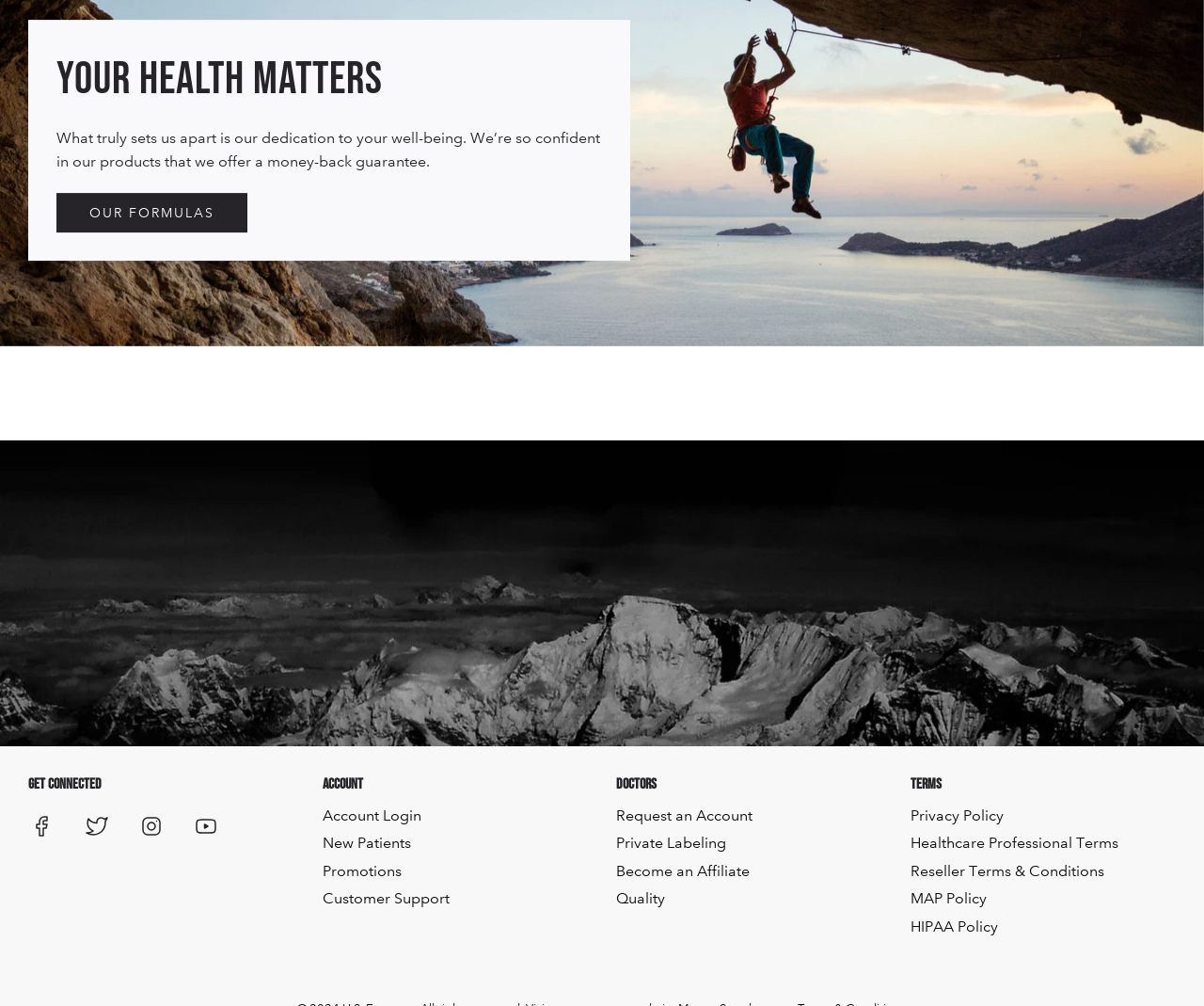Find the bounding box coordinates of the element I should click to carry out the following instruction: "Request an account for doctors".

[0.512, 0.801, 0.625, 0.819]